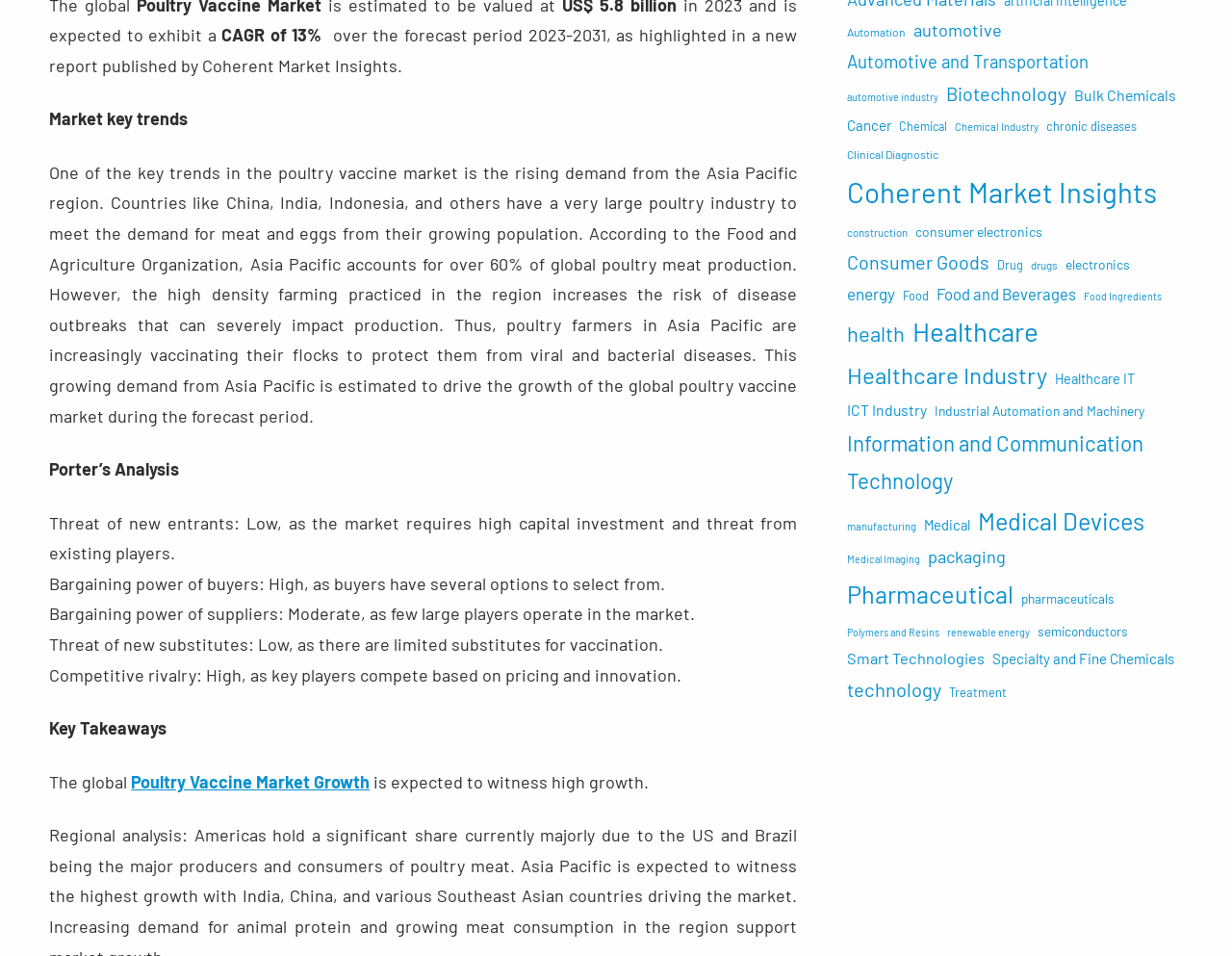Identify the bounding box coordinates of the clickable region to carry out the given instruction: "View Healthcare Industry reports".

[0.687, 0.372, 0.85, 0.414]